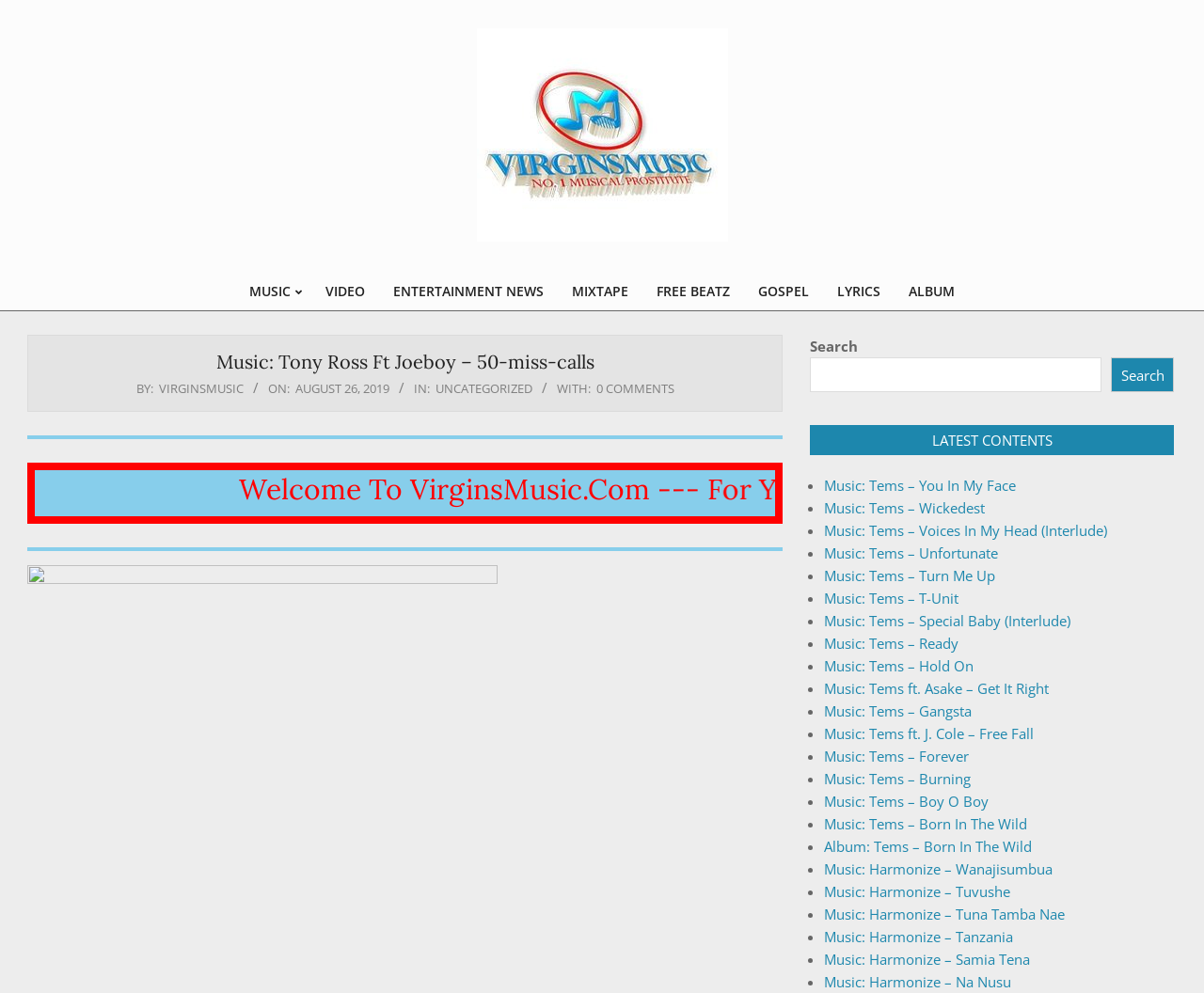Bounding box coordinates should be in the format (top-left x, top-left y, bottom-right x, bottom-right y) and all values should be floating point numbers between 0 and 1. Determine the bounding box coordinate for the UI element described as: VirginsMusic

[0.132, 0.382, 0.202, 0.399]